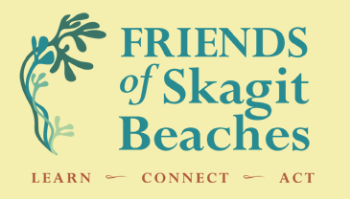Offer a detailed narrative of what is shown in the image.

The image features a stylized logo for "Friends of Skagit Beaches," which emphasizes the organization's commitment to environmental stewardship and community involvement. The logo includes flowing text in a pleasing font, with the words "FRIENDS of Skagit Beaches" prominently displayed. Accompanying the main title, the words "LEARN," "CONNECT," and "ACT" are strategically placed at the bottom, encouraging engagement and highlighting the organization's mission. Soft pastel colors and botanical elements enhance the logo’s visually appealing design, reflecting the natural beauty of the Skagit region and the organization's dedication to preserving it. This logo is a representation of the group’s focus on education, community connection, and action toward the conservation of local beaches and marine environments.